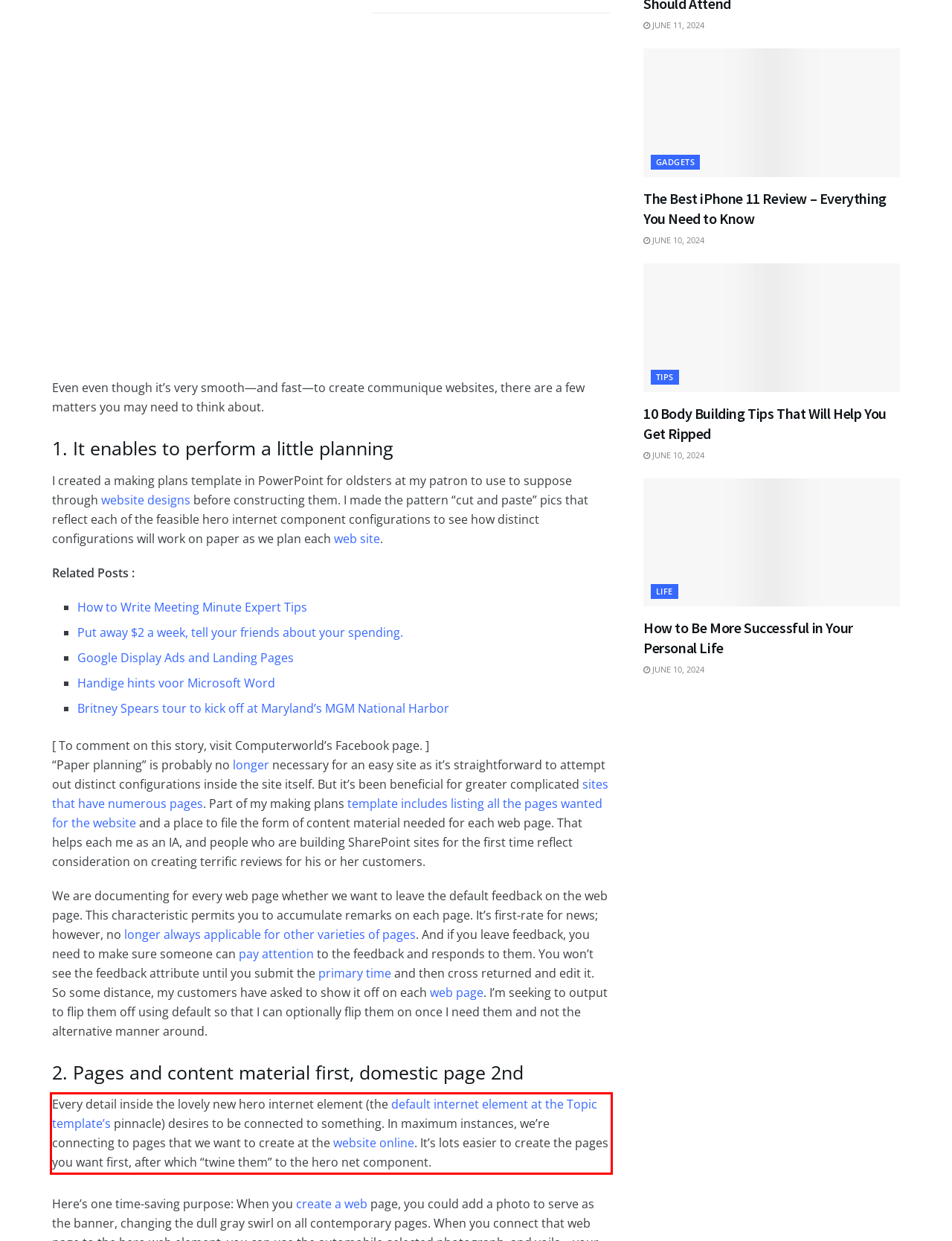Examine the screenshot of the webpage, locate the red bounding box, and generate the text contained within it.

Every detail inside the lovely new hero internet element (the default internet element at the Topic template’s pinnacle) desires to be connected to something. In maximum instances, we’re connecting to pages that we want to create at the website online. It’s lots easier to create the pages you want first, after which “twine them” to the hero net component.